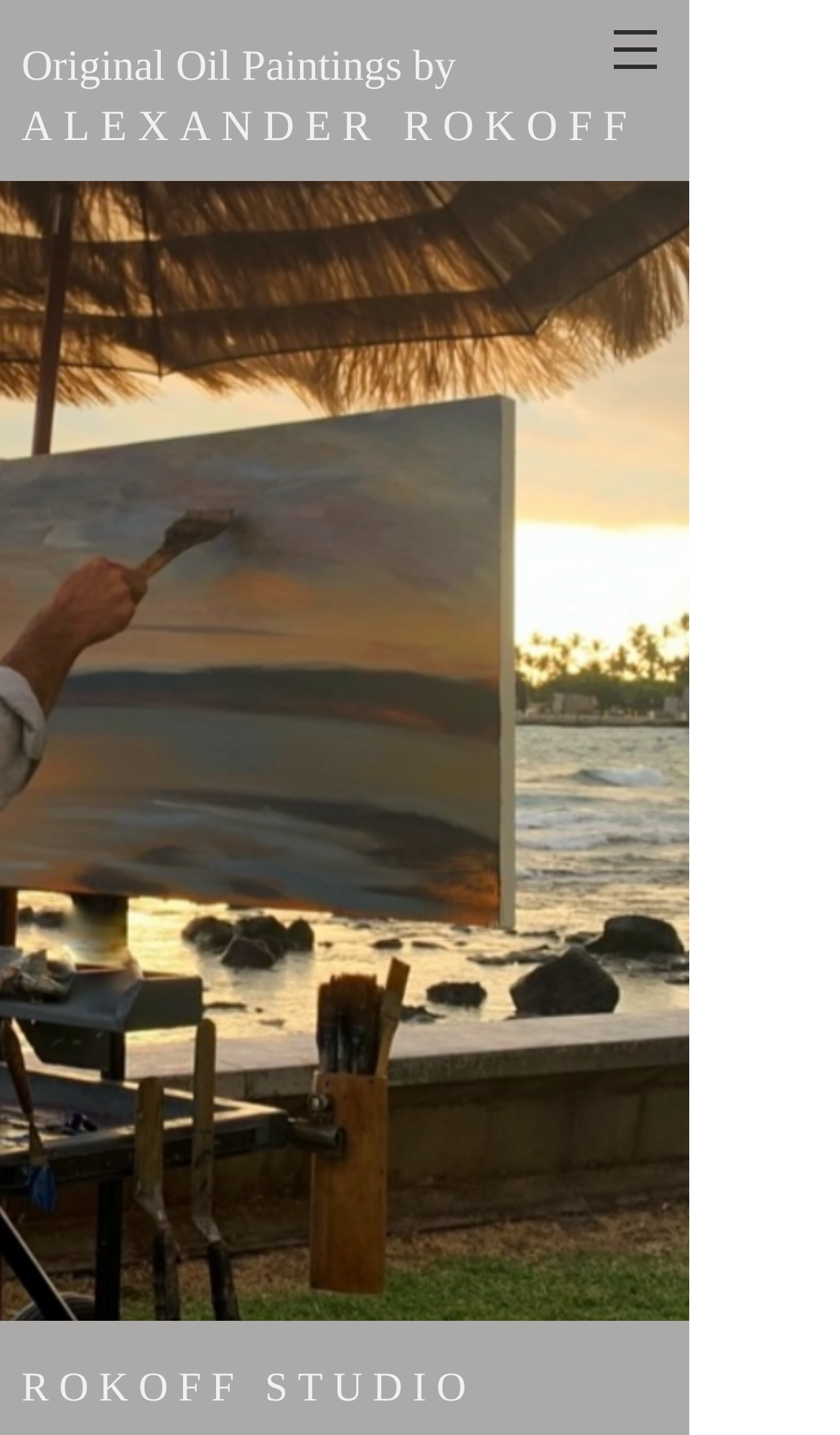Is there a navigation menu on the website?
Refer to the image and provide a concise answer in one word or phrase.

Yes